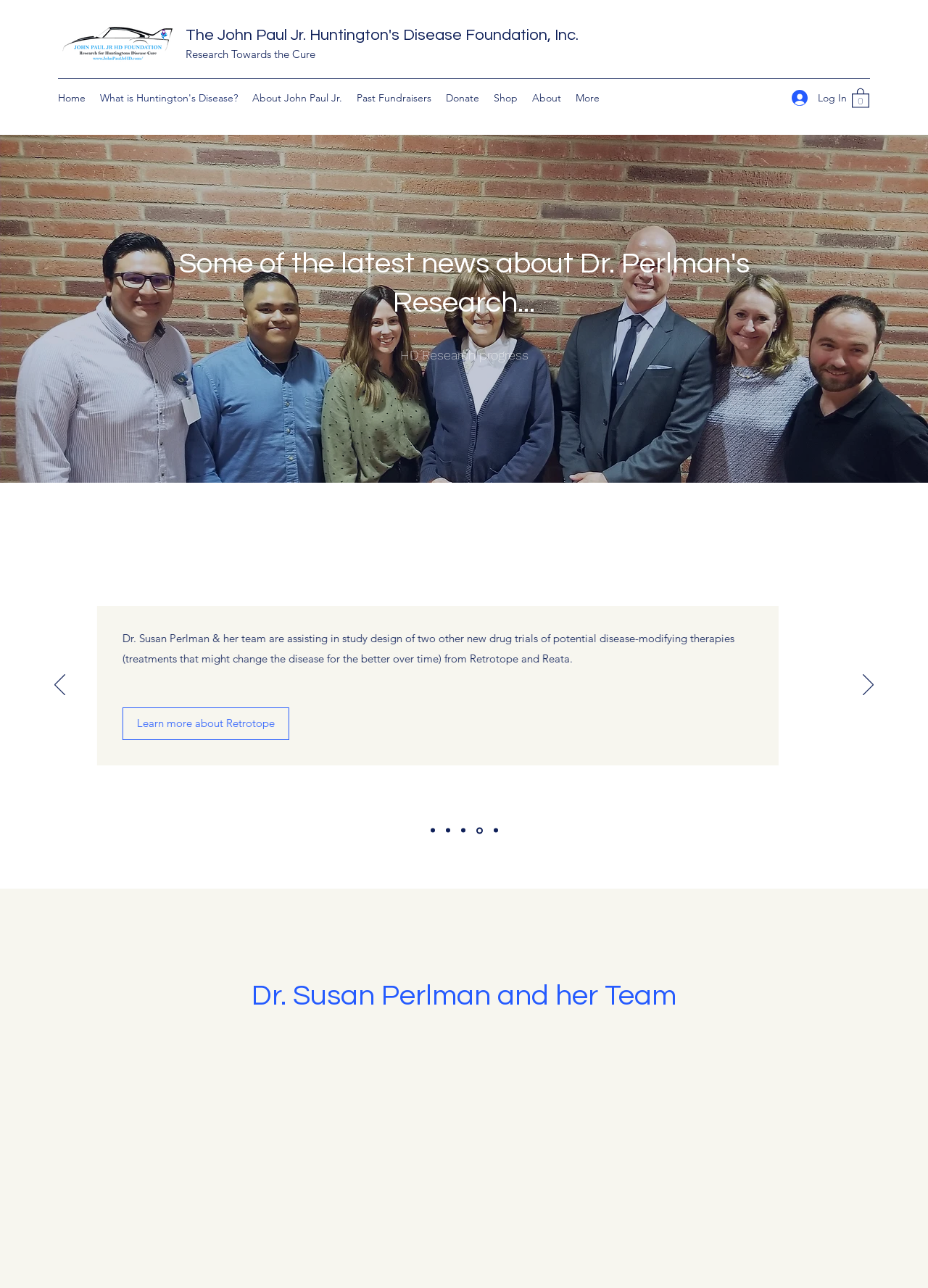Could you highlight the region that needs to be clicked to execute the instruction: "Click the JPJ Logo"?

[0.062, 0.019, 0.188, 0.05]